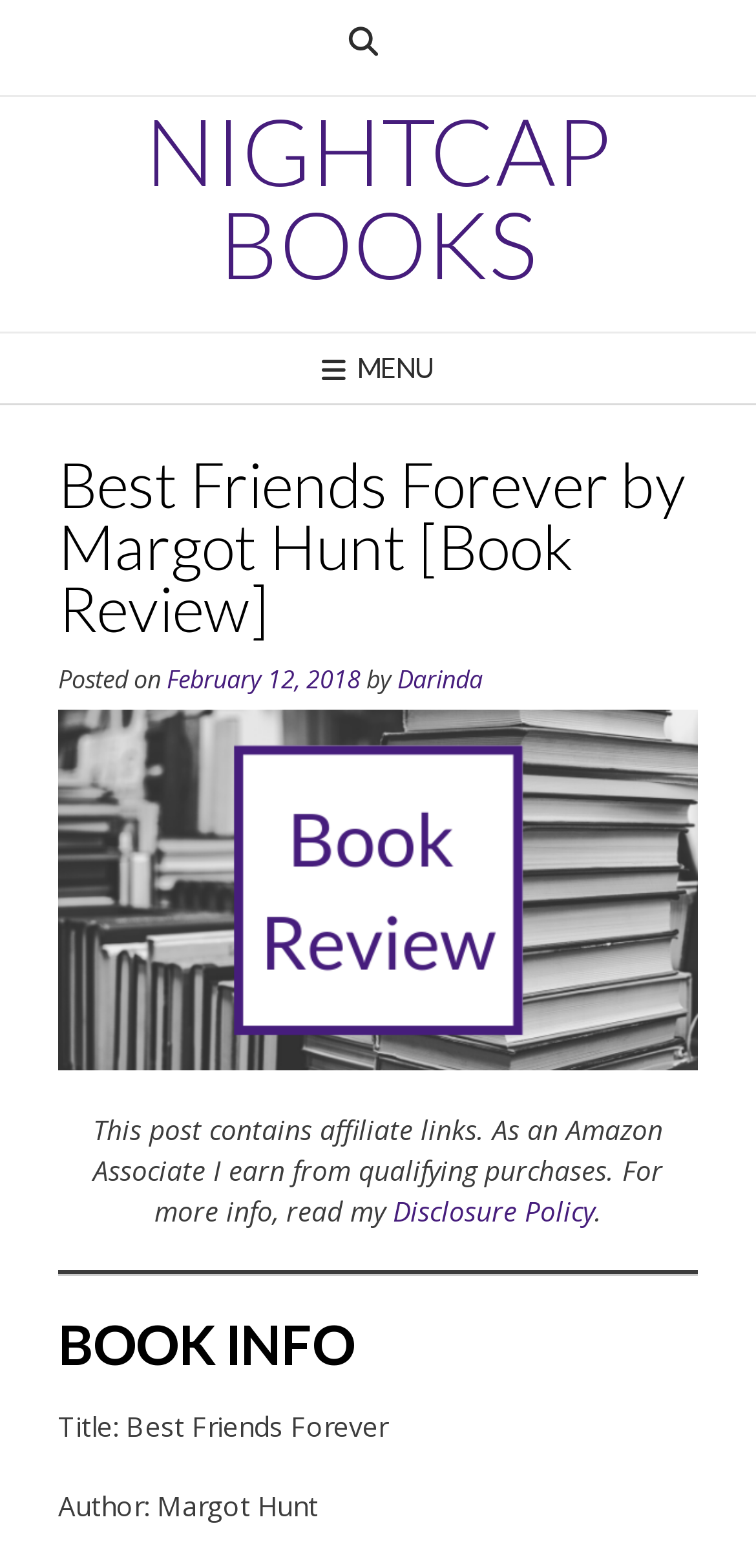What is the date of the book review?
Give a one-word or short-phrase answer derived from the screenshot.

February 12, 2018